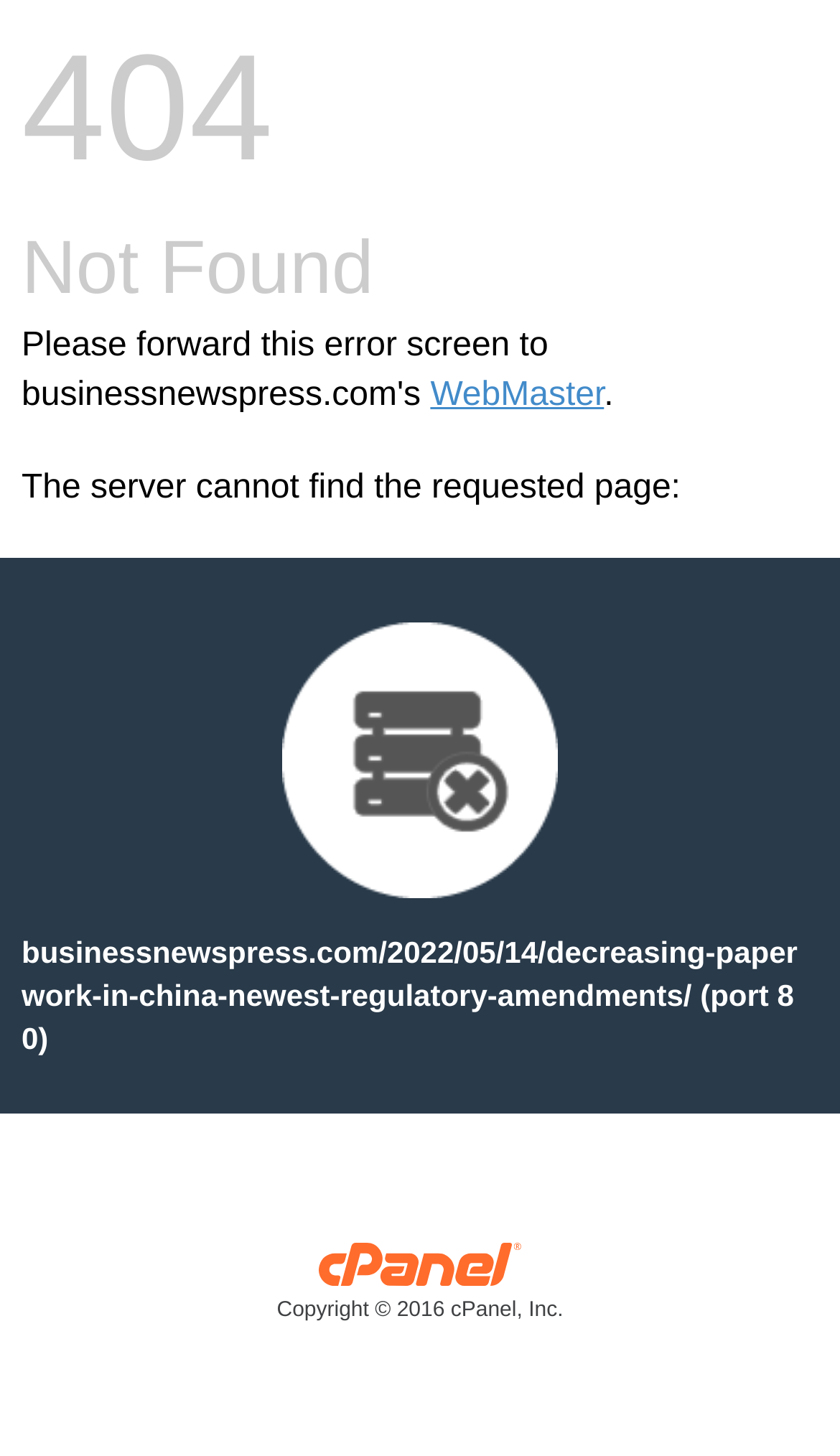What is the error message on the page?
From the image, respond with a single word or phrase.

404 Not Found